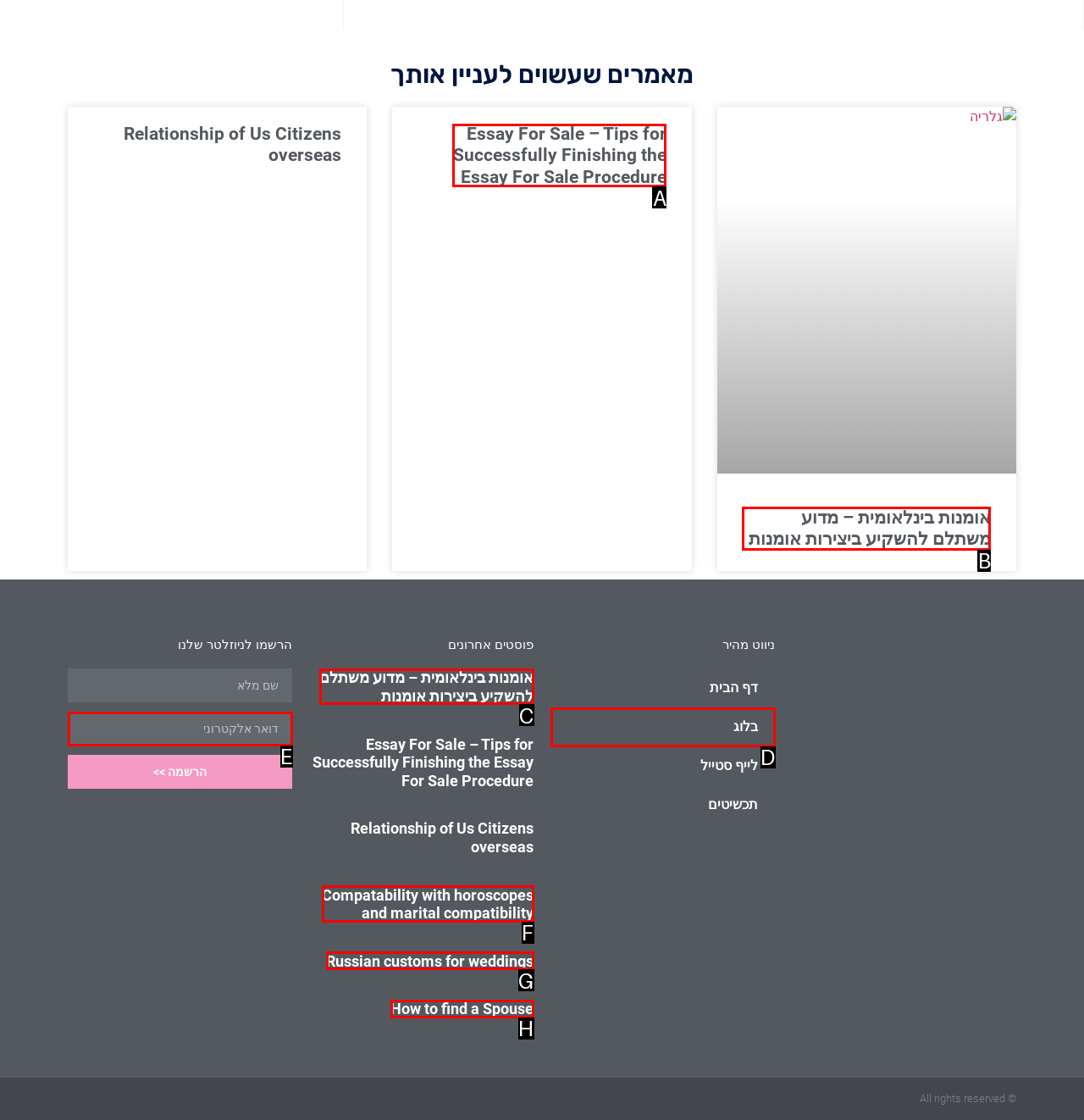Select the proper HTML element to perform the given task: Read the article 'אומנות בינלאומית – מדוע משתלם להשקיע ביצירות אומנות' Answer with the corresponding letter from the provided choices.

B